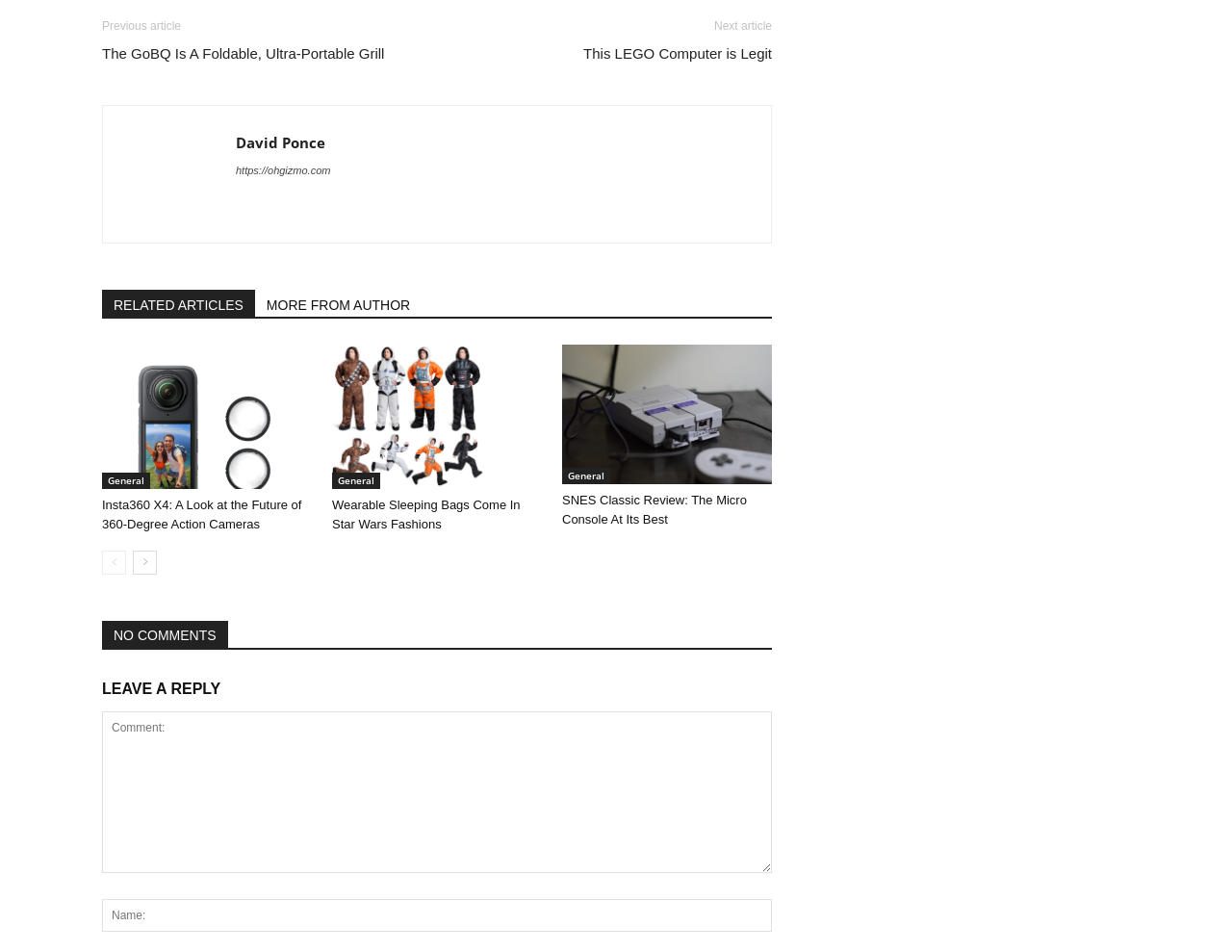Please mark the clickable region by giving the bounding box coordinates needed to complete this instruction: "Click on the 'Previous article' link".

[0.083, 0.02, 0.147, 0.034]